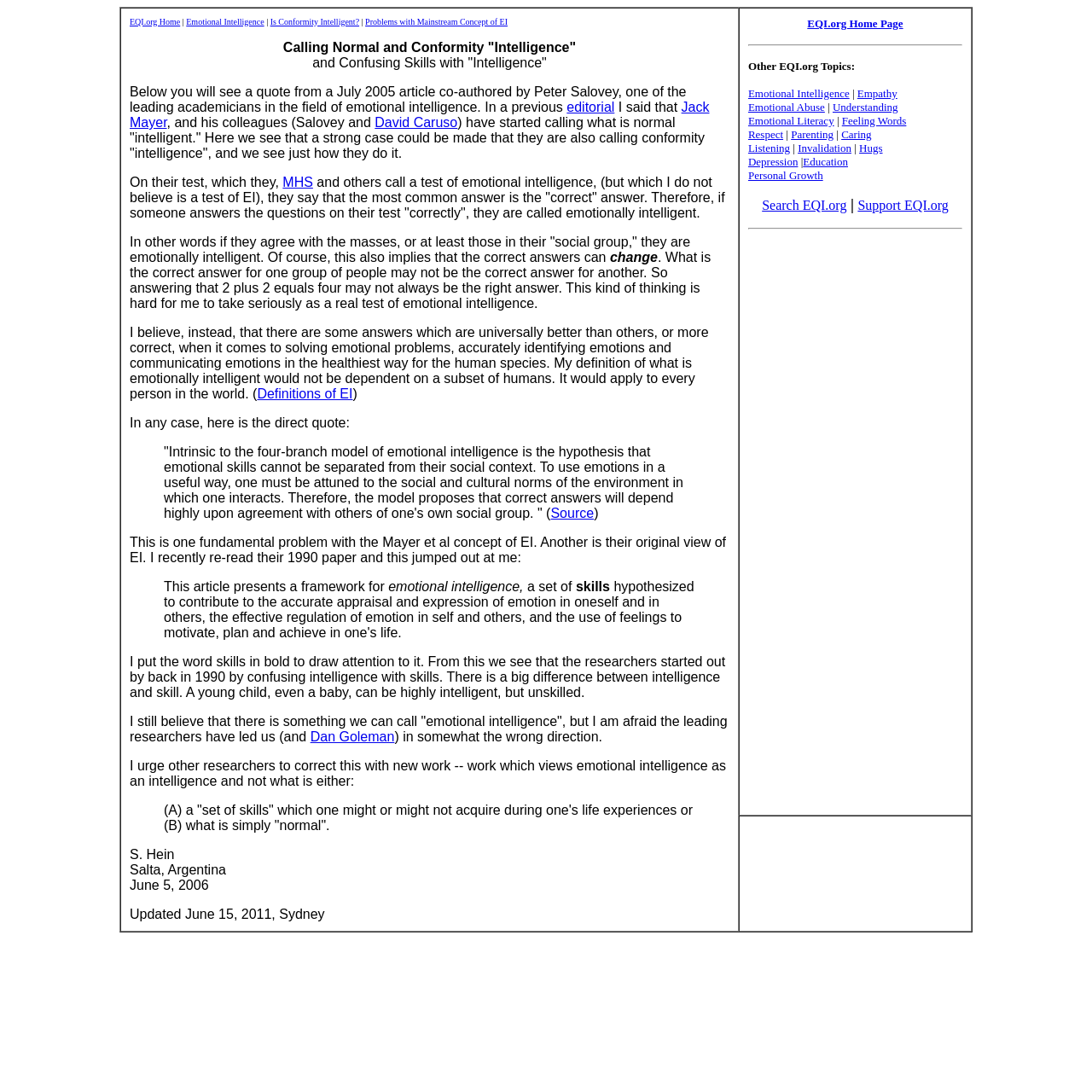Who is the author of the quote?
Can you provide a detailed and comprehensive answer to the question?

The author of the quote is Peter Salovey, which can be determined by reading the quote and the surrounding text, which mentions that the quote is from a July 2005 article co-authored by Peter Salovey.